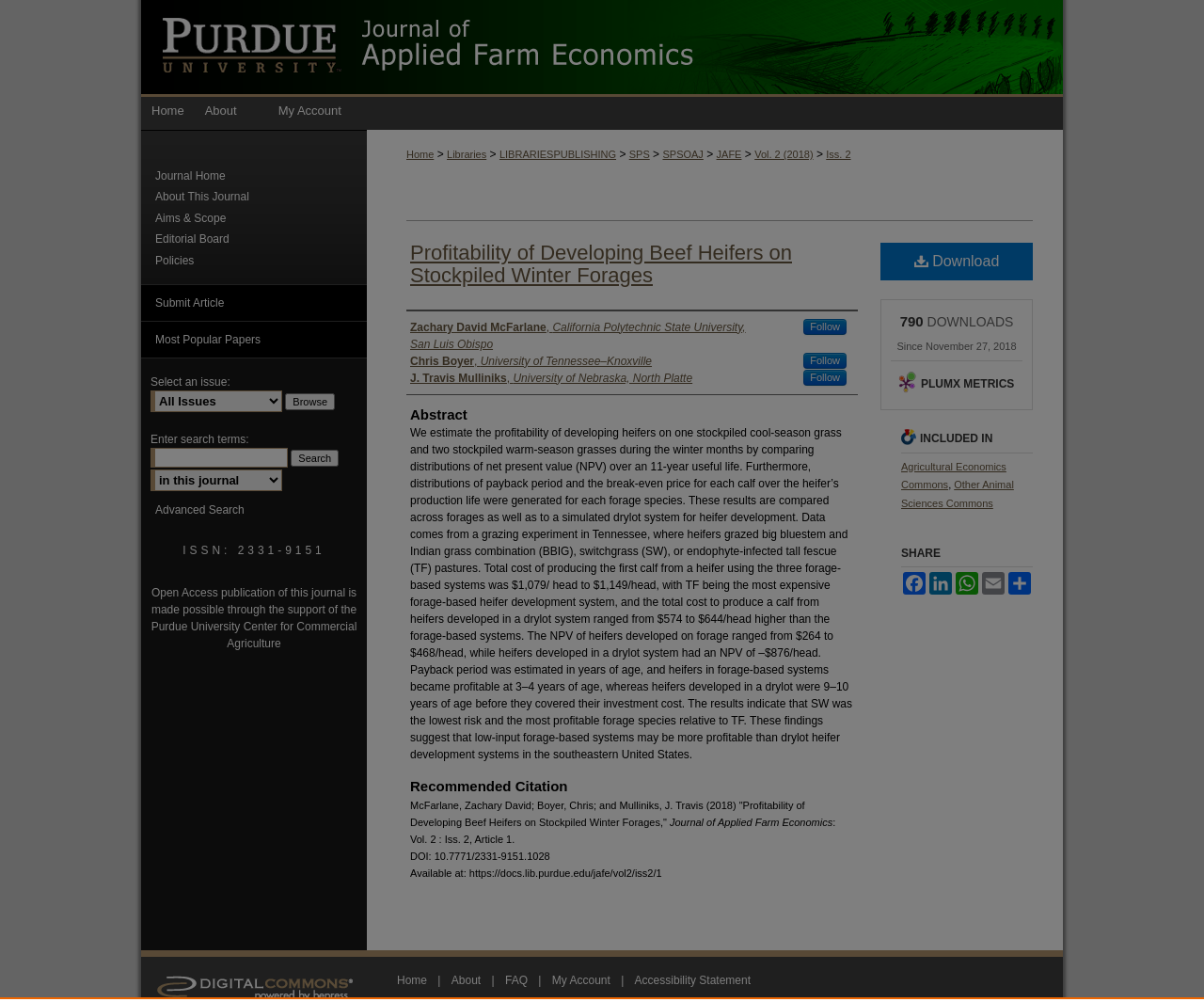Who are the authors of the article?
Based on the visual, give a brief answer using one word or a short phrase.

Zachary David McFarlane, Chris Boyer, J. Travis Mulliniks